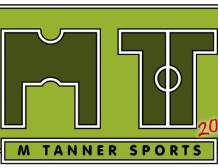Describe the image thoroughly.

The image features a logo for "M Tanner Sports," characterized by a vibrant green background and a stylized design combining the letters "M" and "T." The letters are creatively shaped to resemble elements of a sports field, emphasizing the brand's focus on sports and athleticism. Below the logo, the name "M Tanner Sports" is prominently displayed in black, further reinforcing the brand's identity. The year "20" is highlighted, suggesting a connection to a specific date or landmark in the company’s history. This logo effectively captures the spirit of sports while promoting the brand’s dedication to the field.